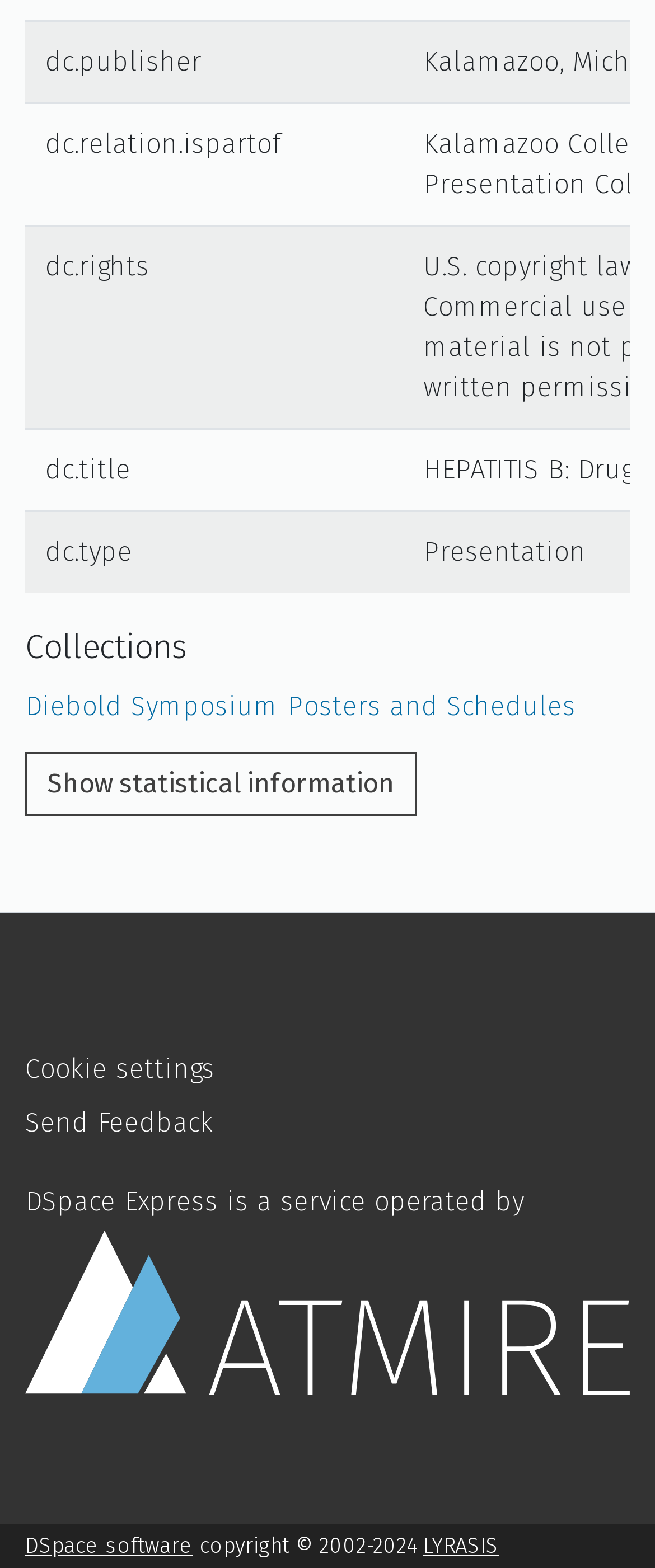Find the bounding box of the element with the following description: "LYRASIS". The coordinates must be four float numbers between 0 and 1, formatted as [left, top, right, bottom].

[0.646, 0.978, 0.762, 0.994]